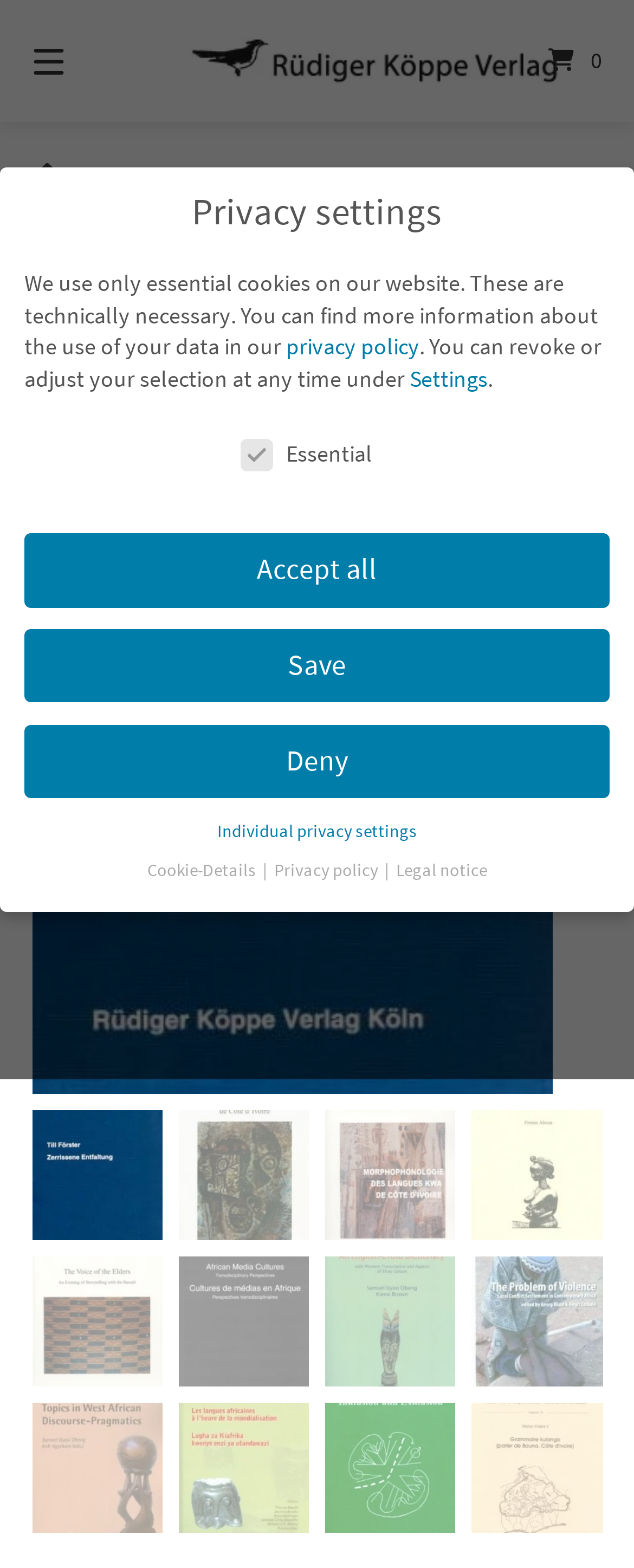What is the title of the book?
Respond with a short answer, either a single word or a phrase, based on the image.

Till Förster: Zerrissene Entfaltung